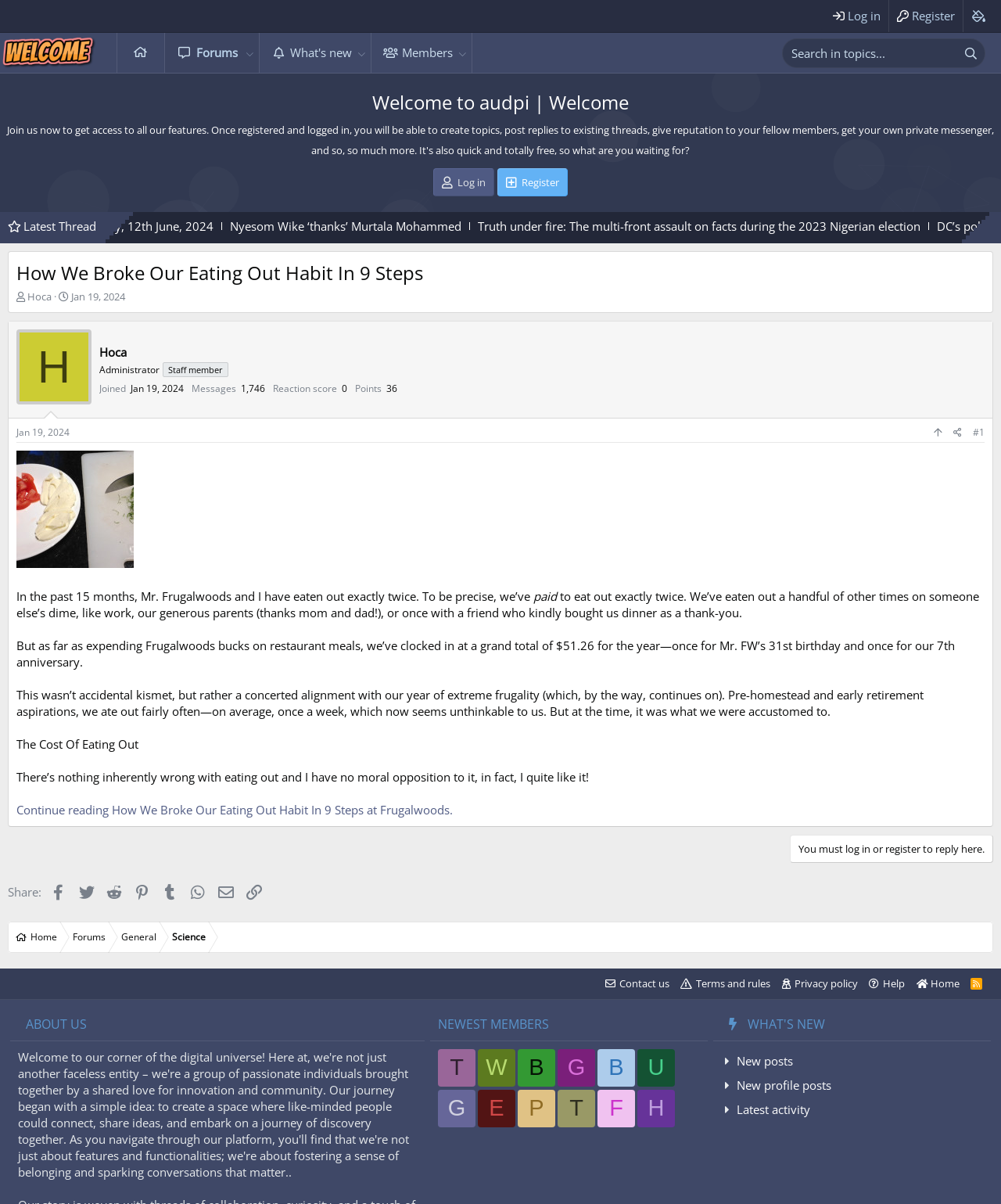Please extract and provide the main headline of the webpage.

Welcome to audpi | Welcome